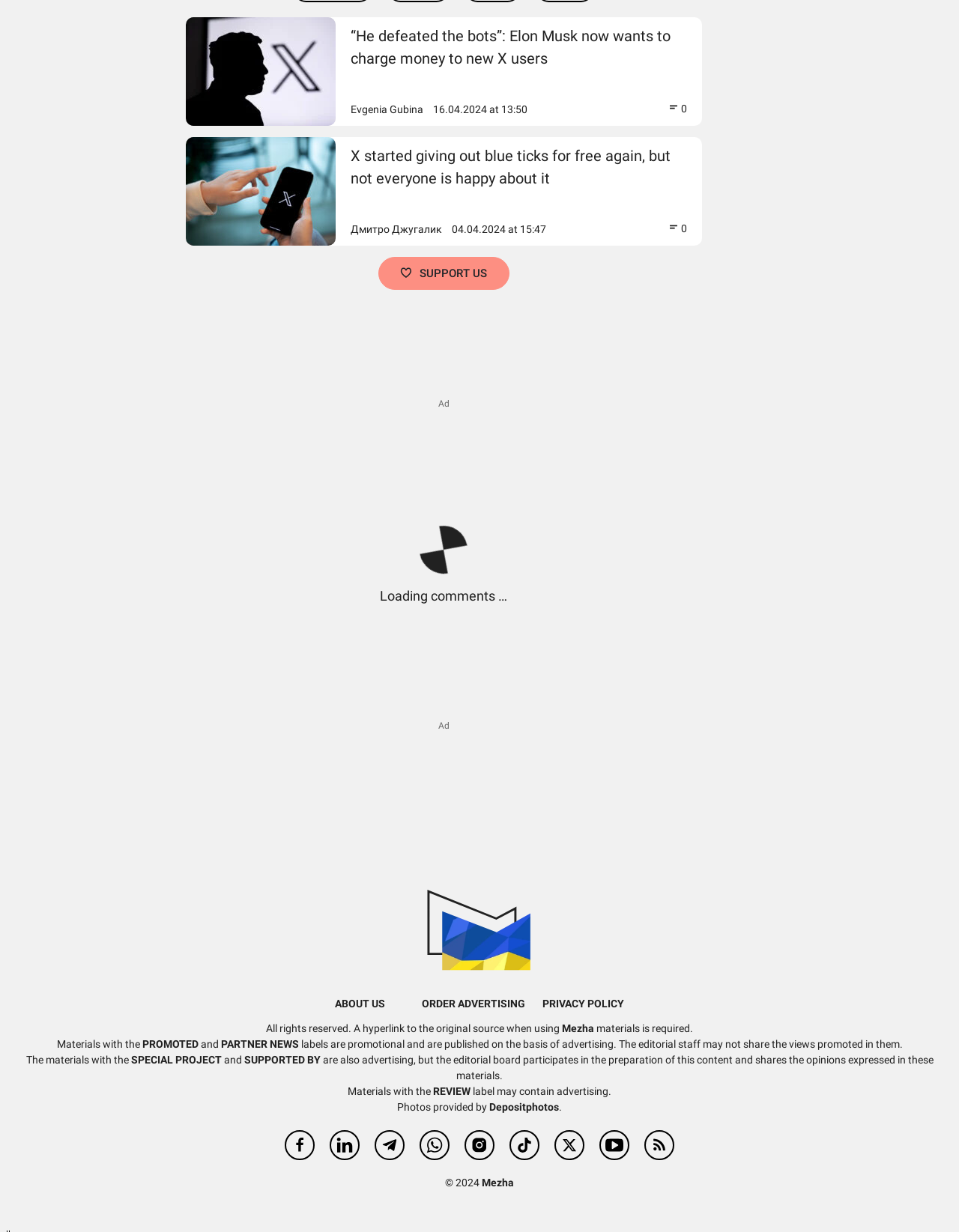Could you indicate the bounding box coordinates of the region to click in order to complete this instruction: "Check the comments".

[0.396, 0.477, 0.529, 0.49]